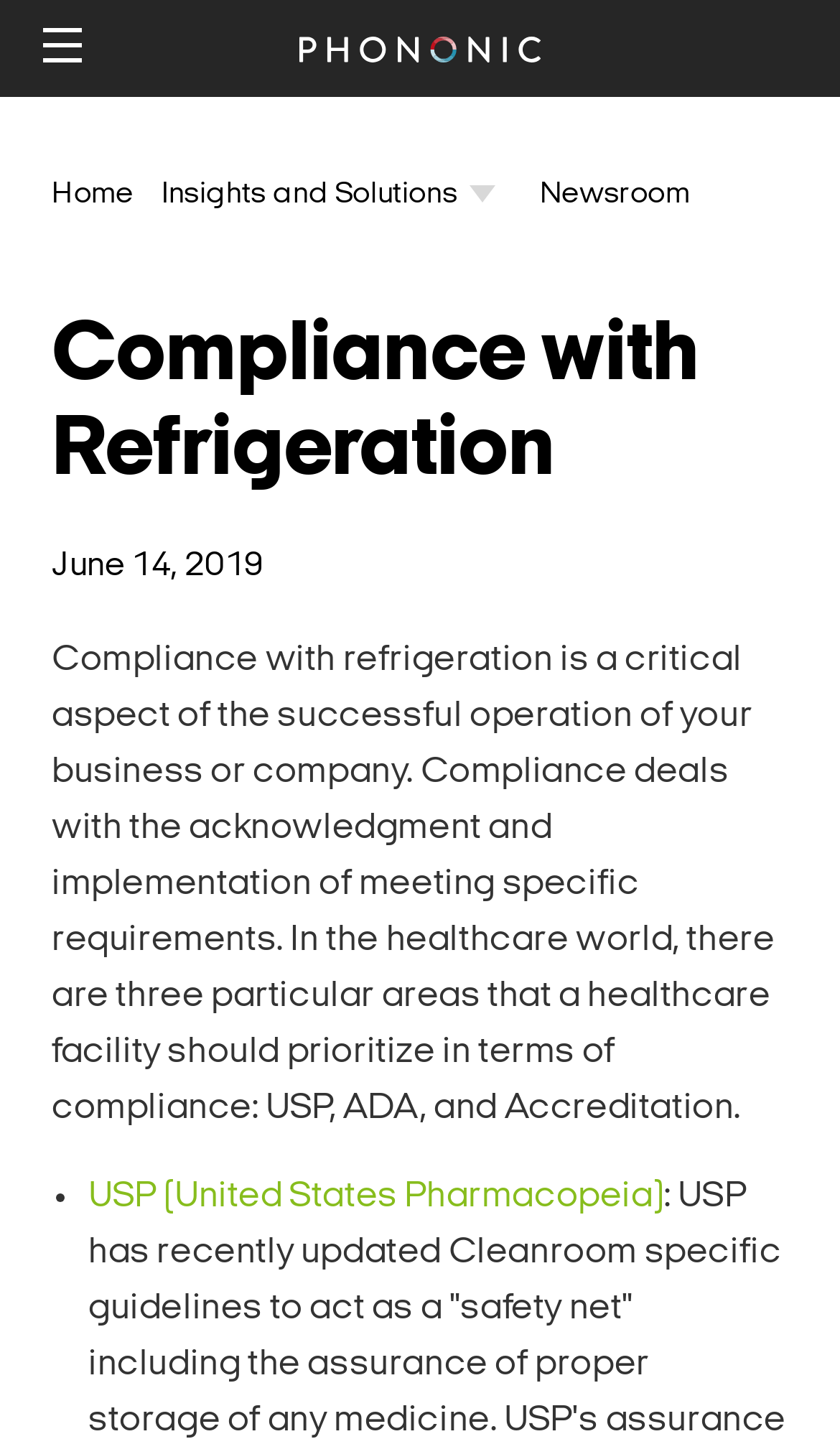Please identify the bounding box coordinates of the region to click in order to complete the task: "search for something". The coordinates must be four float numbers between 0 and 1, specified as [left, top, right, bottom].

[0.041, 0.091, 0.19, 0.145]